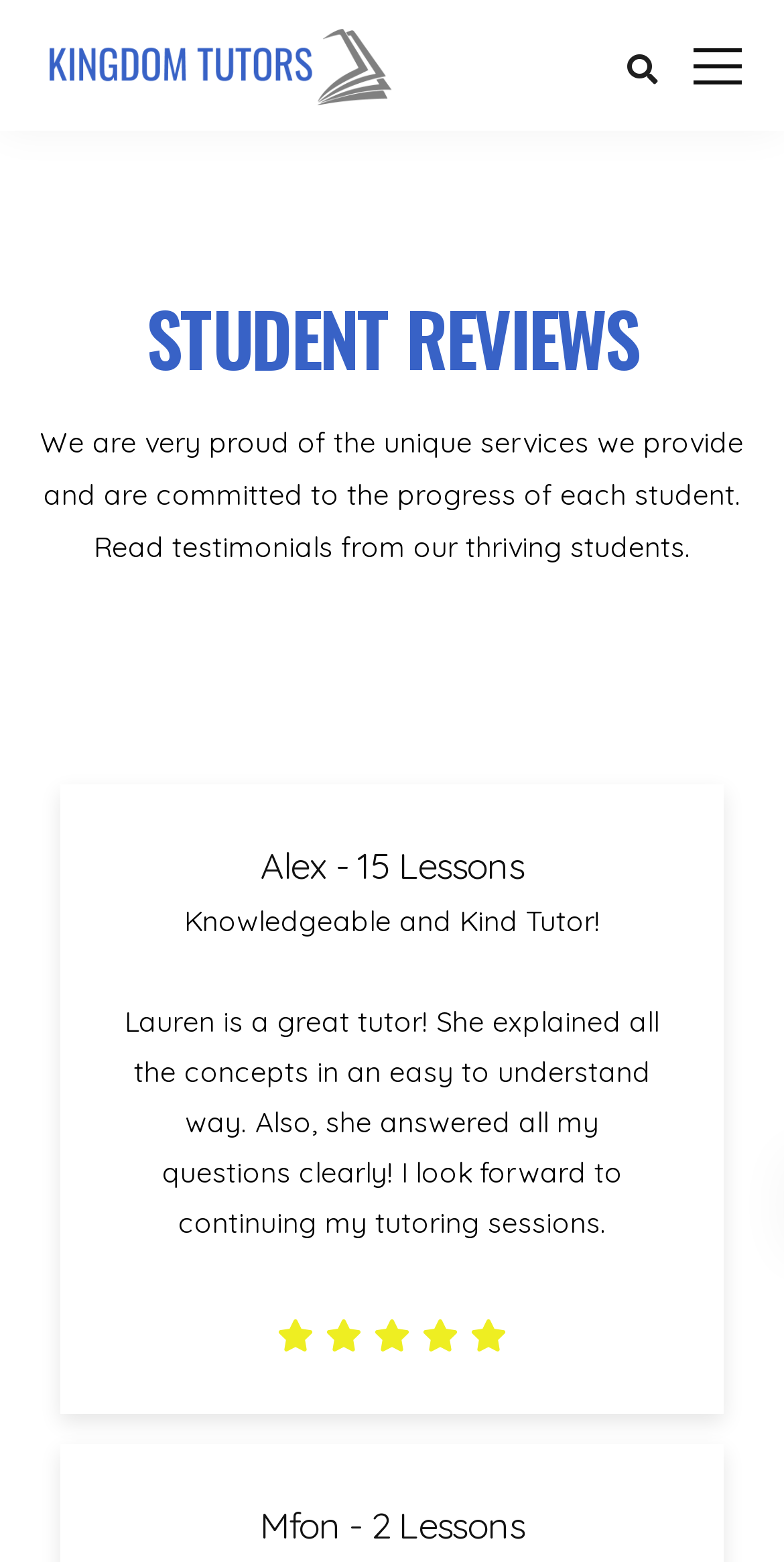What is the tone of the student reviews?
Deliver a detailed and extensive answer to the question.

I read the student reviews and found that they are all praising their tutors, using words like 'Knowledgeable and Kind Tutor!' and 'great tutor'. This suggests that the tone of the student reviews is positive.